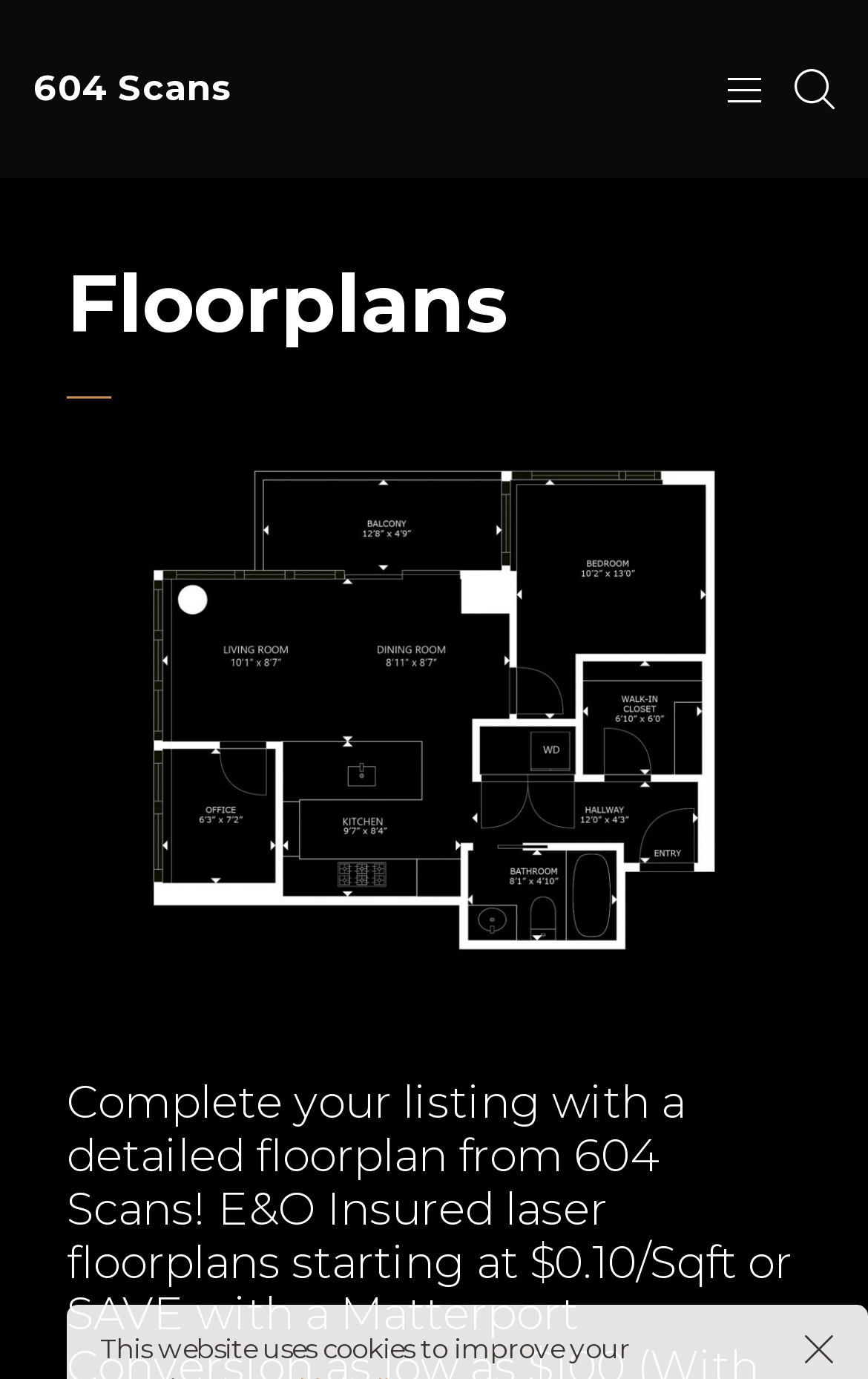Calculate the bounding box coordinates for the UI element based on the following description: "604 Scans". Ensure the coordinates are four float numbers between 0 and 1, i.e., [left, top, right, bottom].

[0.038, 0.046, 0.267, 0.084]